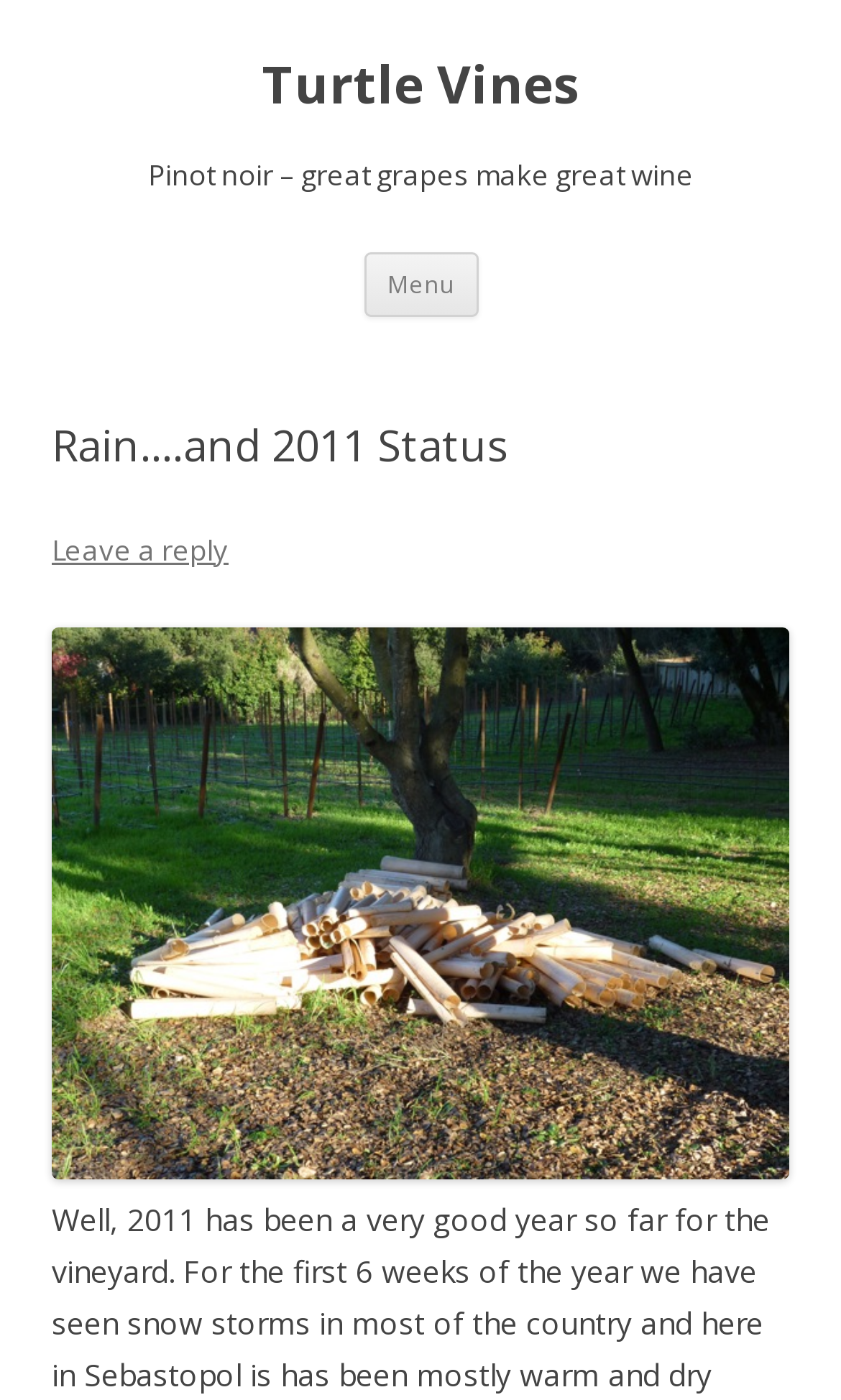What is the content of the image?
Please respond to the question with a detailed and thorough explanation.

The content of the image can be determined by looking at the image element with the text 'P1040792' which is located below the main article. The image is likely to be related to the topic of the main article.